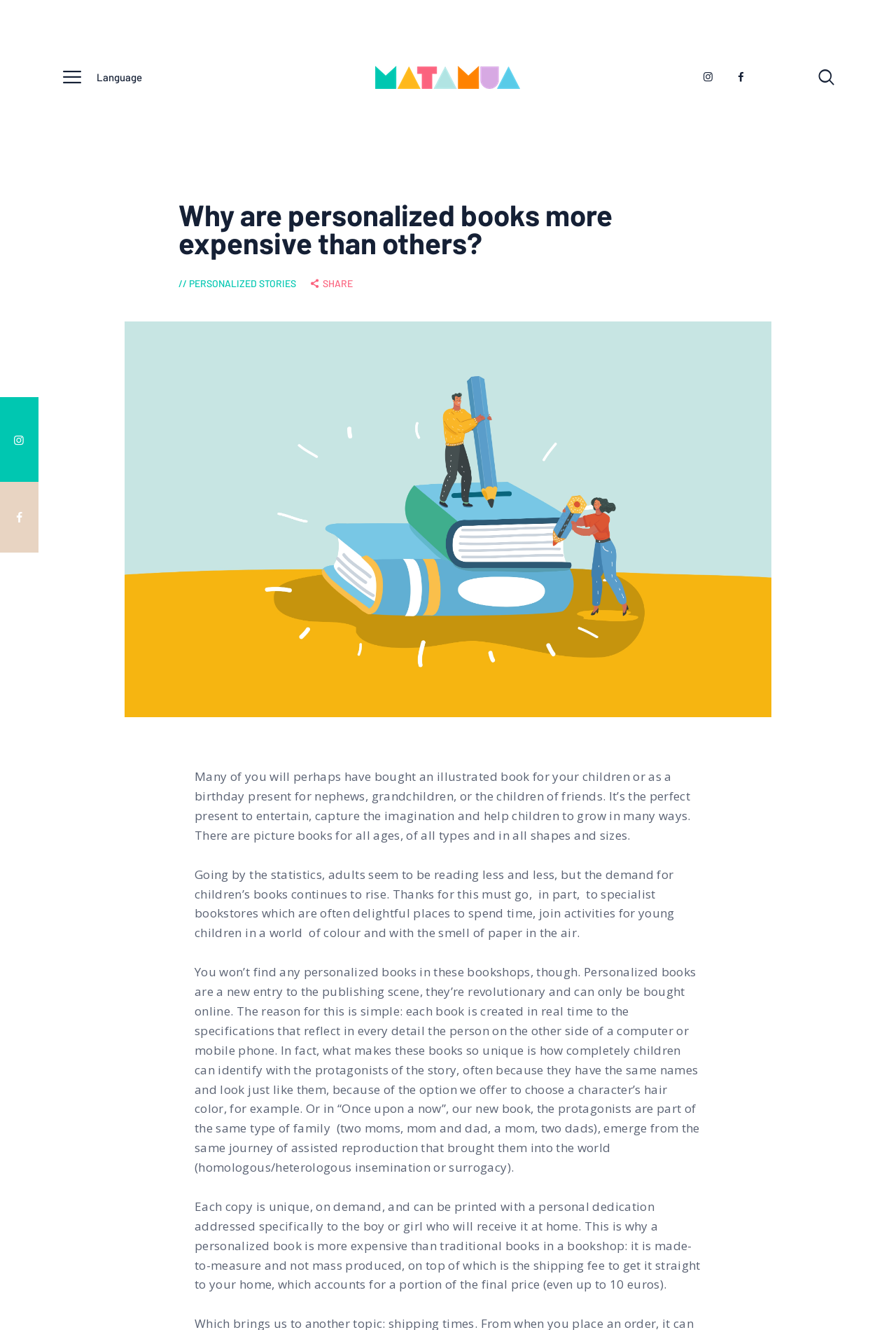Provide a short, one-word or phrase answer to the question below:
Why are personalized books not found in bookshops?

They are created in real time online